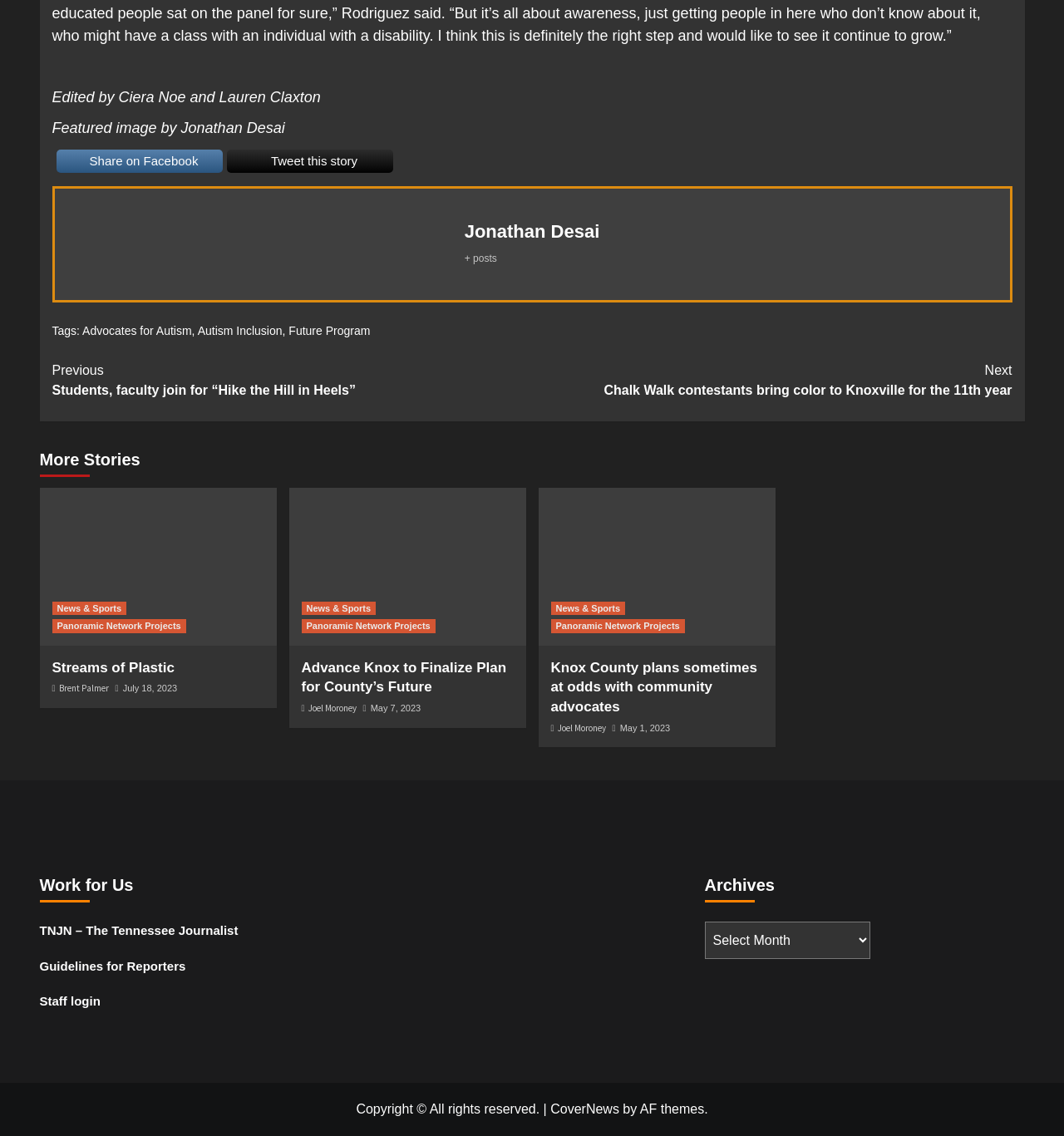Determine the bounding box coordinates of the clickable region to carry out the instruction: "Read more about Jonathan Desai".

[0.436, 0.195, 0.564, 0.213]